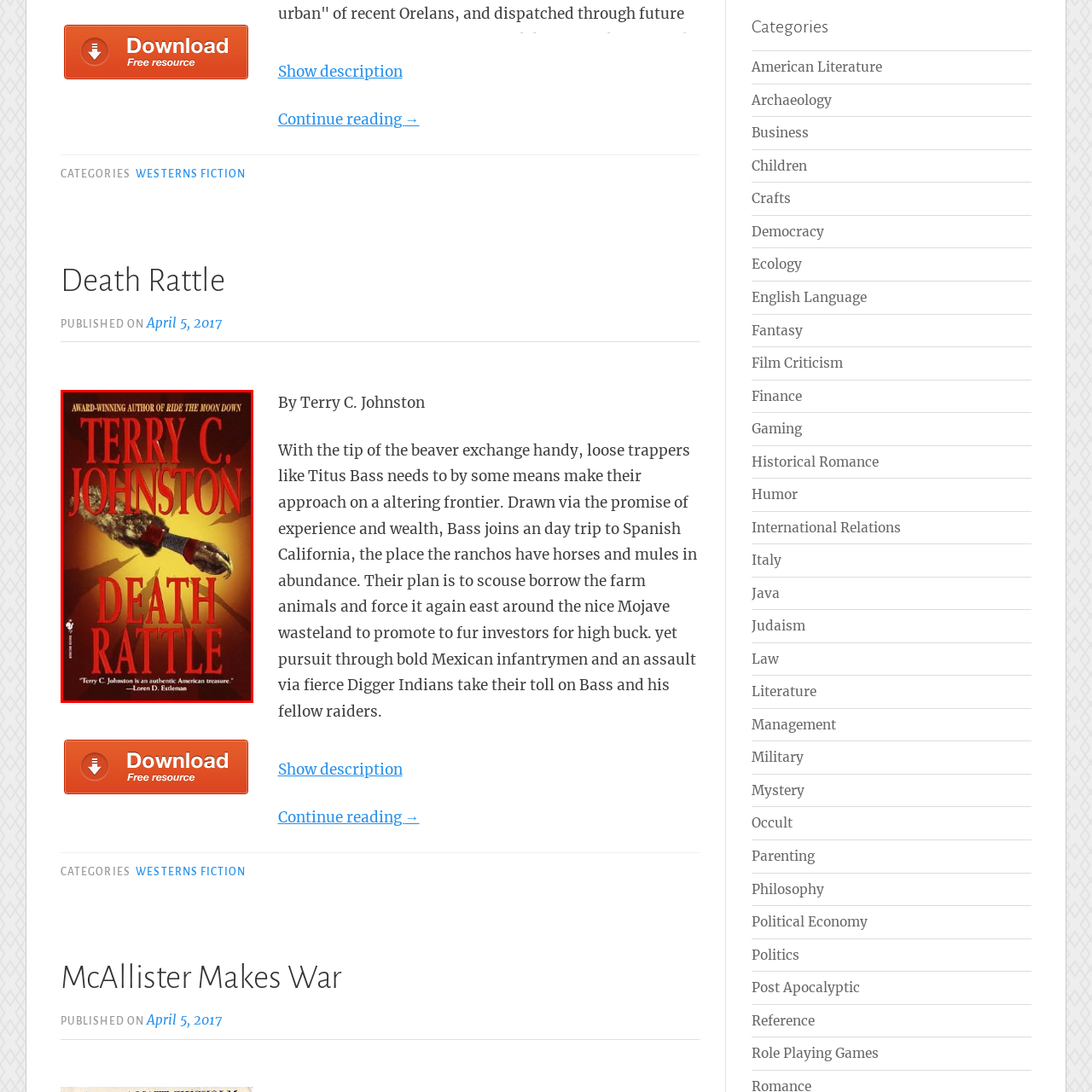What is the main theme of the narrative in the book 'Death Rattle'?
Inspect the image enclosed by the red bounding box and respond with as much detail as possible.

The caption suggests that the book is about 'a tale of adventure and survival on the changing frontier', which implies that the main theme of the narrative revolves around the struggles and challenges faced by the characters in a harsh environment.